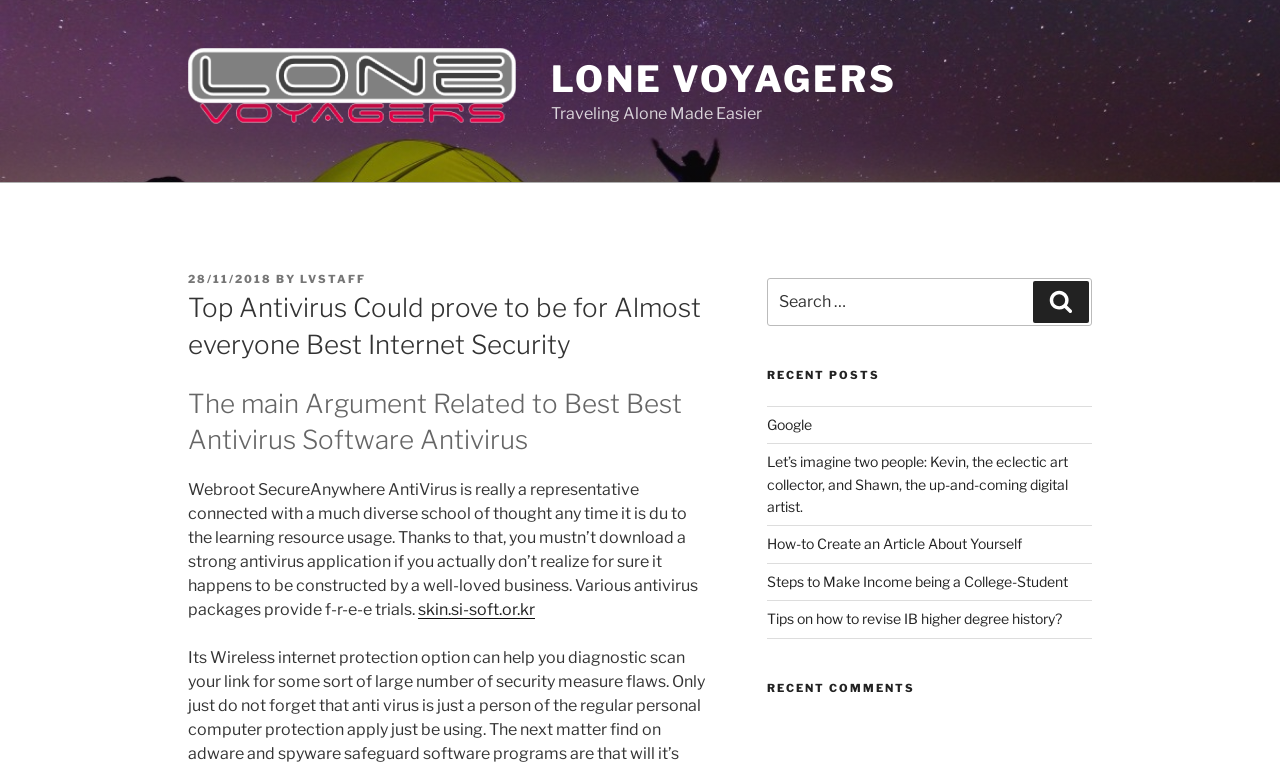Please determine the bounding box coordinates of the clickable area required to carry out the following instruction: "Check the 'RECENT POSTS'". The coordinates must be four float numbers between 0 and 1, represented as [left, top, right, bottom].

[0.599, 0.483, 0.853, 0.504]